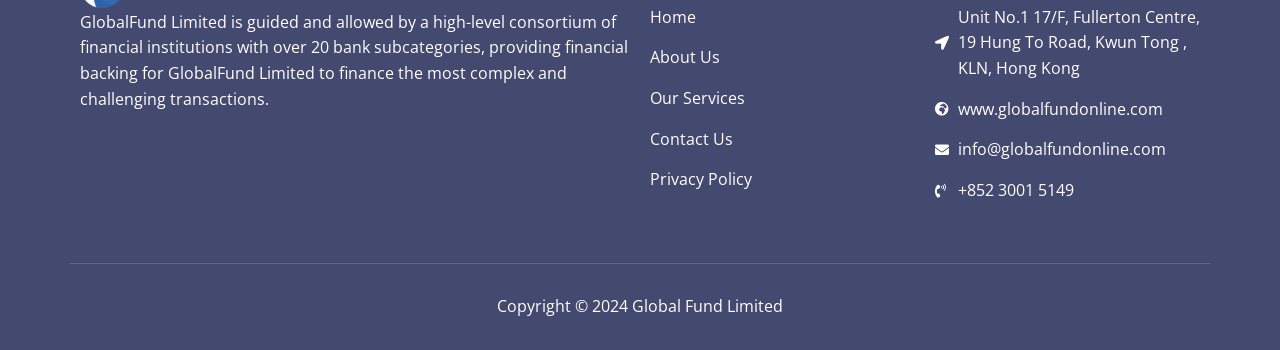Based on the image, please elaborate on the answer to the following question:
How many bank subcategories are mentioned?

The static text on the webpage mentions 'over 20 bank subcategories' as part of the consortium of financial institutions that guide GlobalFund Limited.